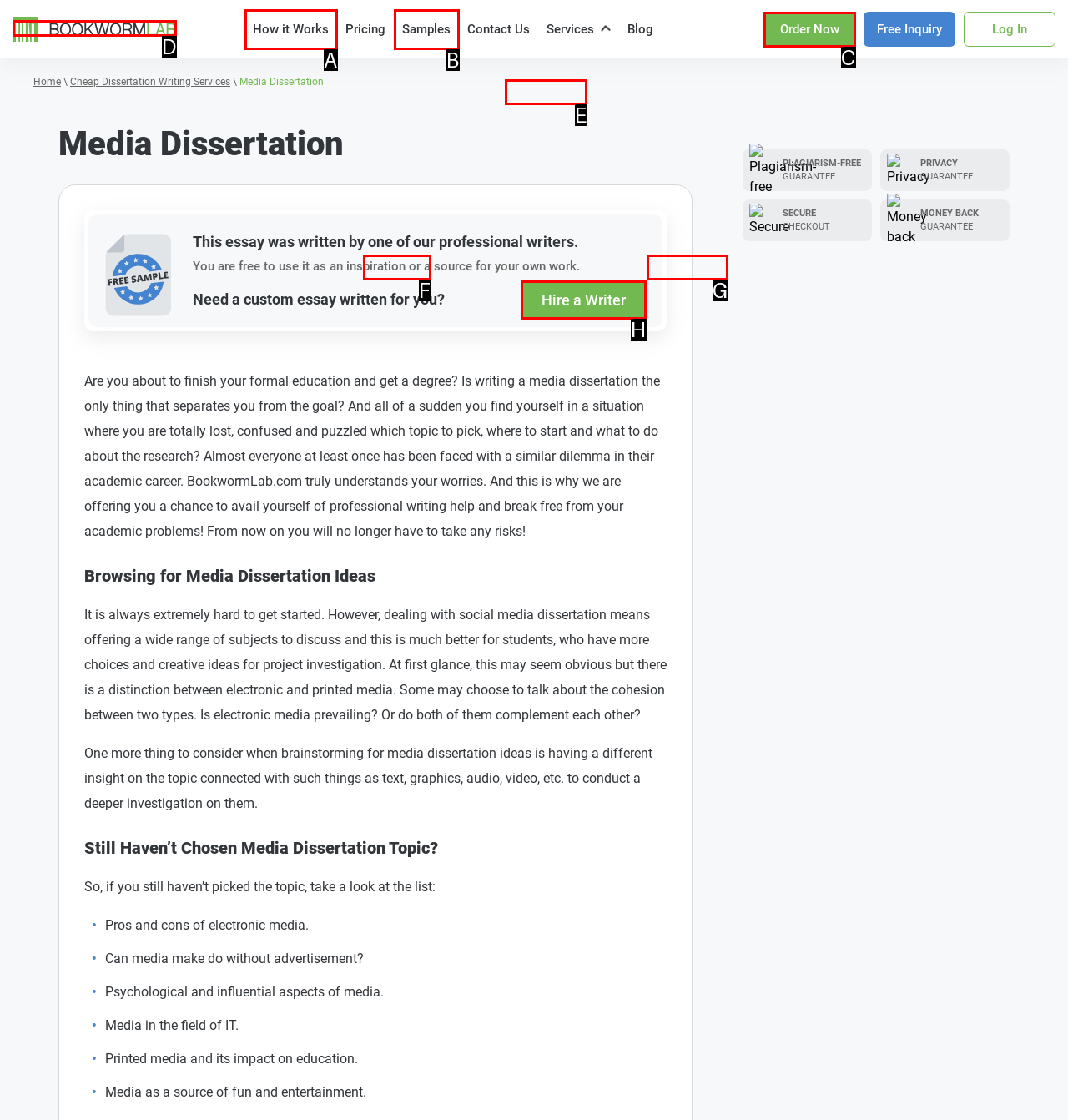Select the option that corresponds to the description: College Writing
Respond with the letter of the matching choice from the options provided.

E